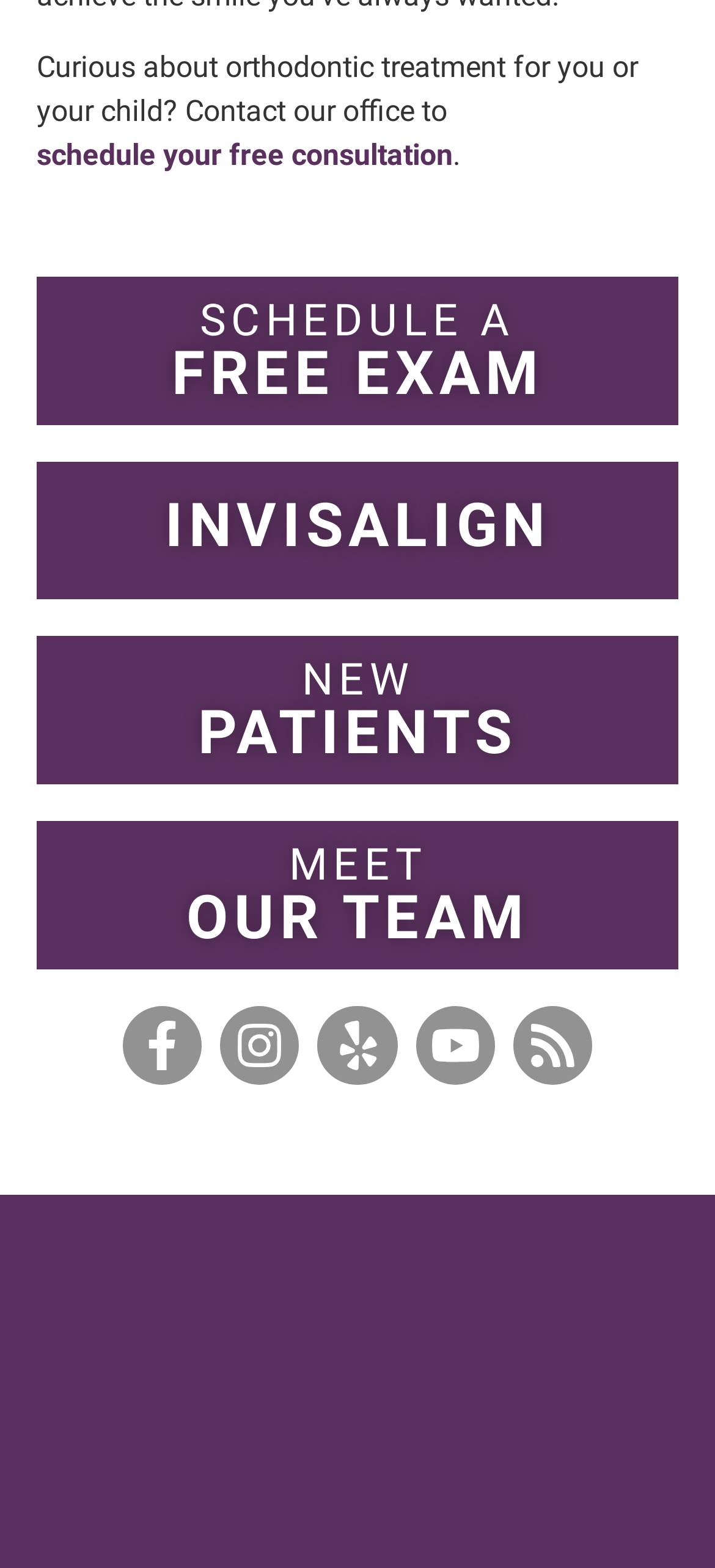Could you indicate the bounding box coordinates of the region to click in order to complete this instruction: "view our Youtube channel".

[0.581, 0.642, 0.692, 0.692]